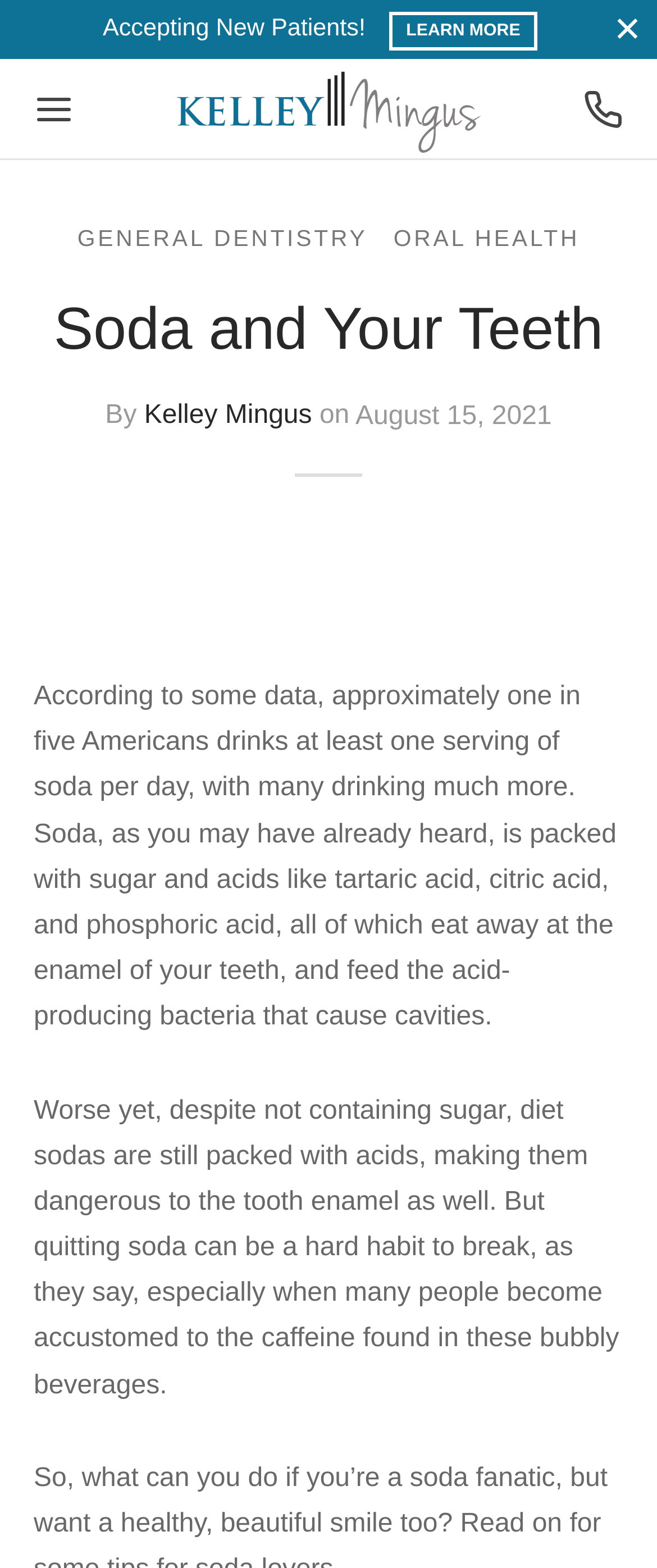What is the date of the article?
Identify the answer in the screenshot and reply with a single word or phrase.

August 15, 2021